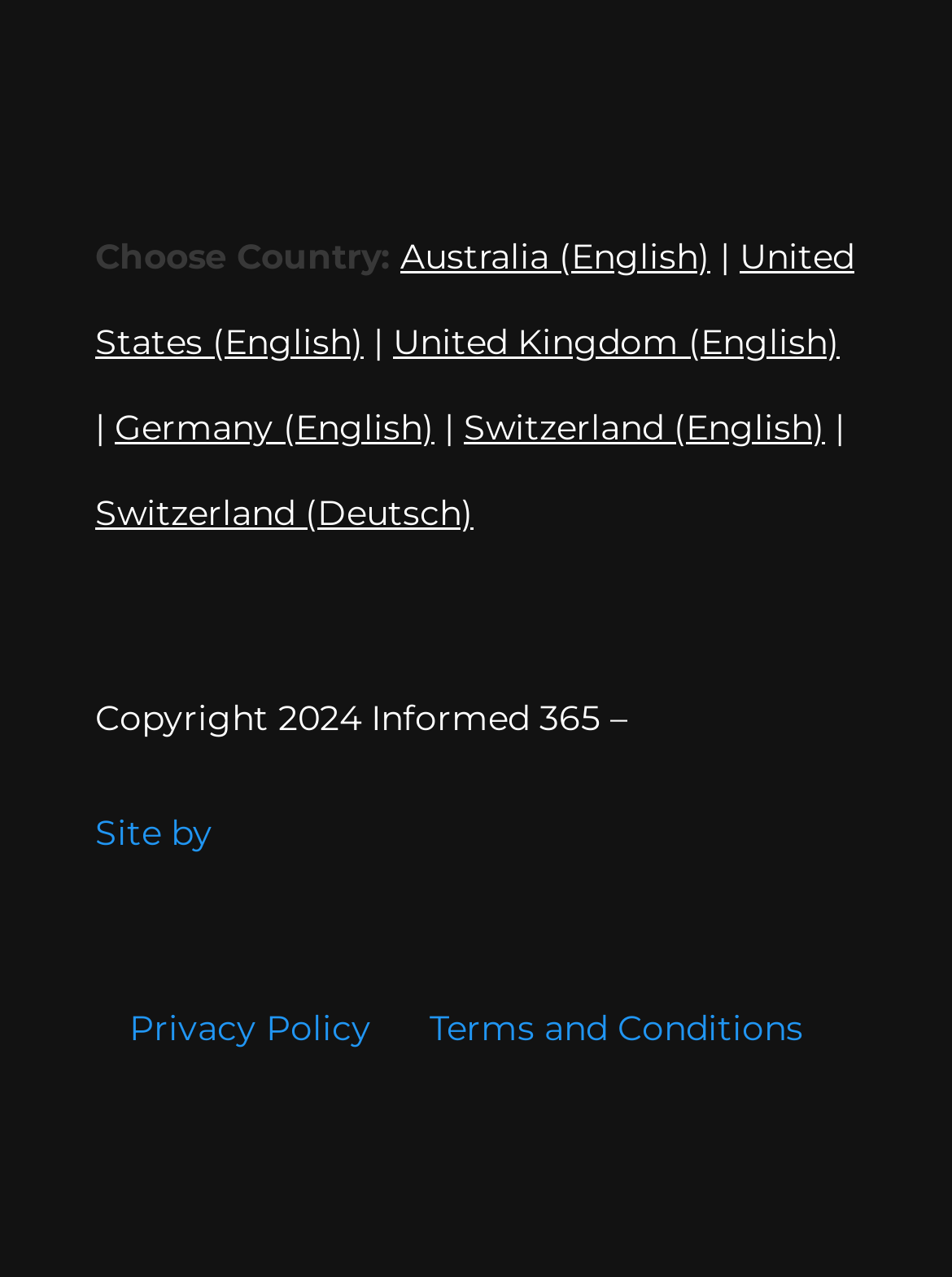How many country options are available?
Please give a detailed and elaborate answer to the question.

I counted the number of country options available on the webpage, which are Australia (English), United States (English), United Kingdom (English), Germany (English), Switzerland (English), and Switzerland (Deutsch).